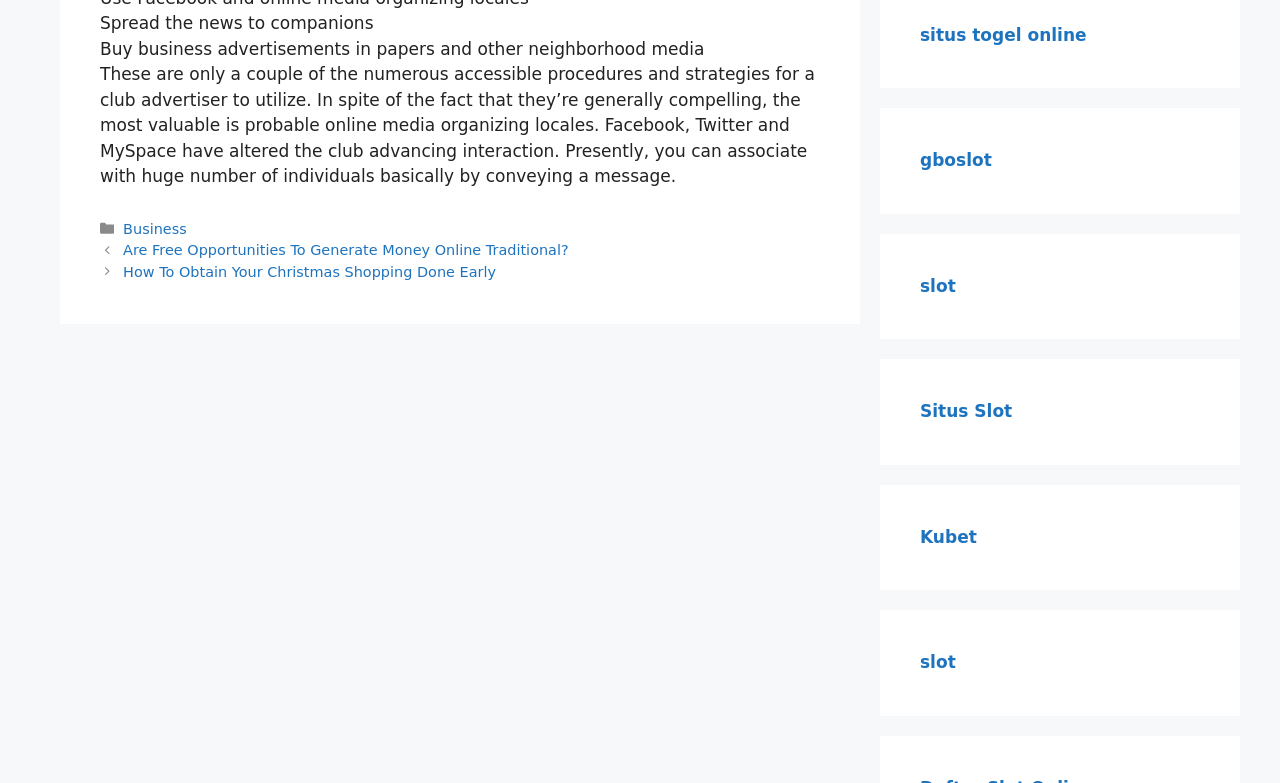Identify the bounding box coordinates of the section that should be clicked to achieve the task described: "Explore 'Kubet' website".

[0.719, 0.672, 0.763, 0.698]